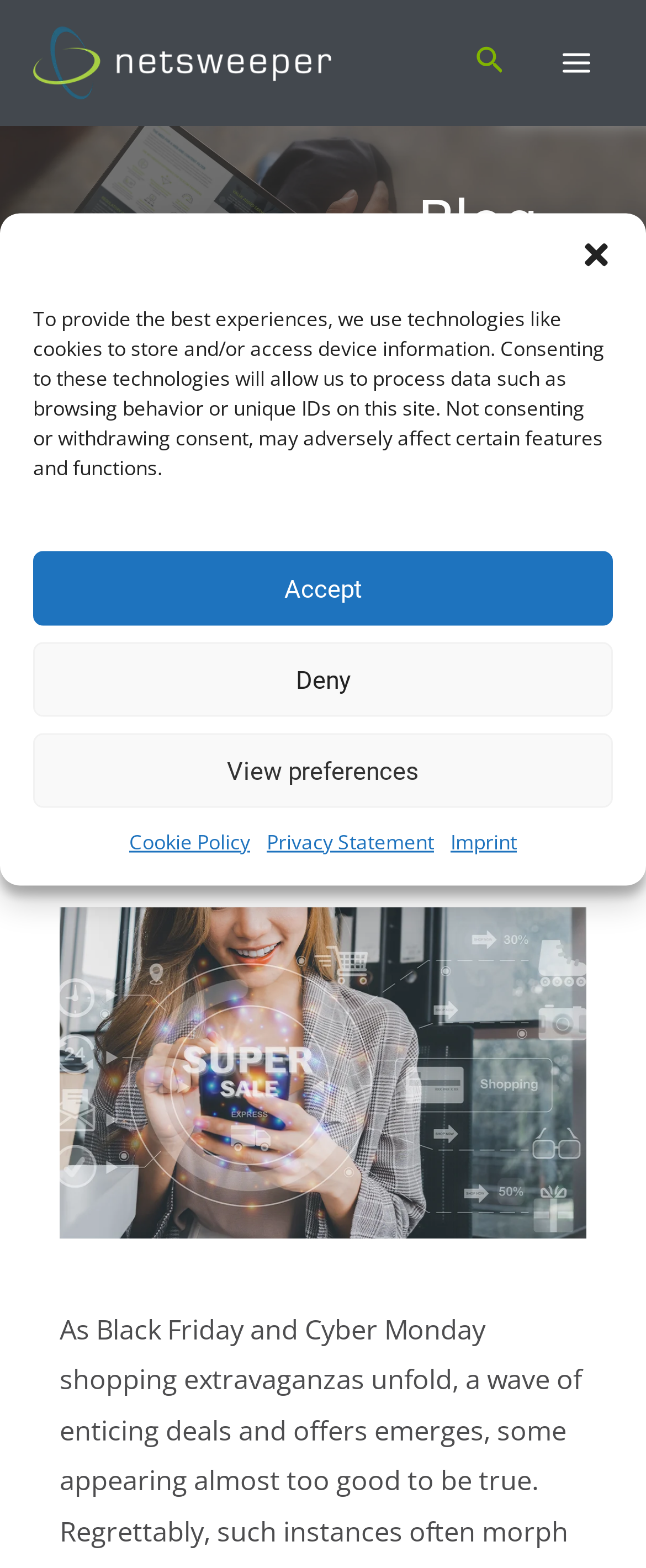Specify the bounding box coordinates of the element's area that should be clicked to execute the given instruction: "Open the main menu". The coordinates should be four float numbers between 0 and 1, i.e., [left, top, right, bottom].

[0.834, 0.017, 0.949, 0.064]